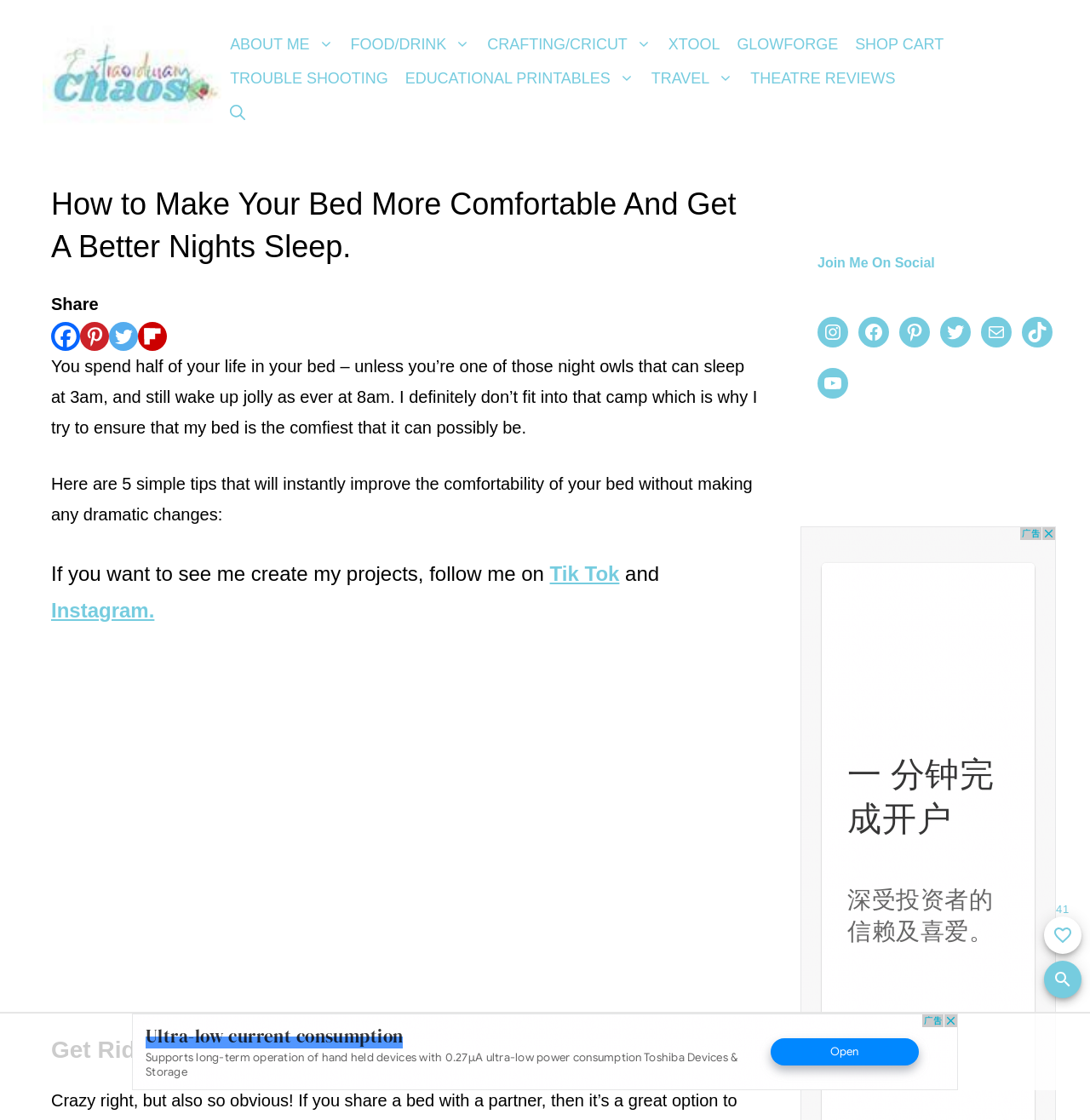How many times has this page been favorited?
Provide a thorough and detailed answer to the question.

The number of times this page has been favorited can be found in the label text at the bottom of the webpage, which states 'This page has been favorited 41 times'.